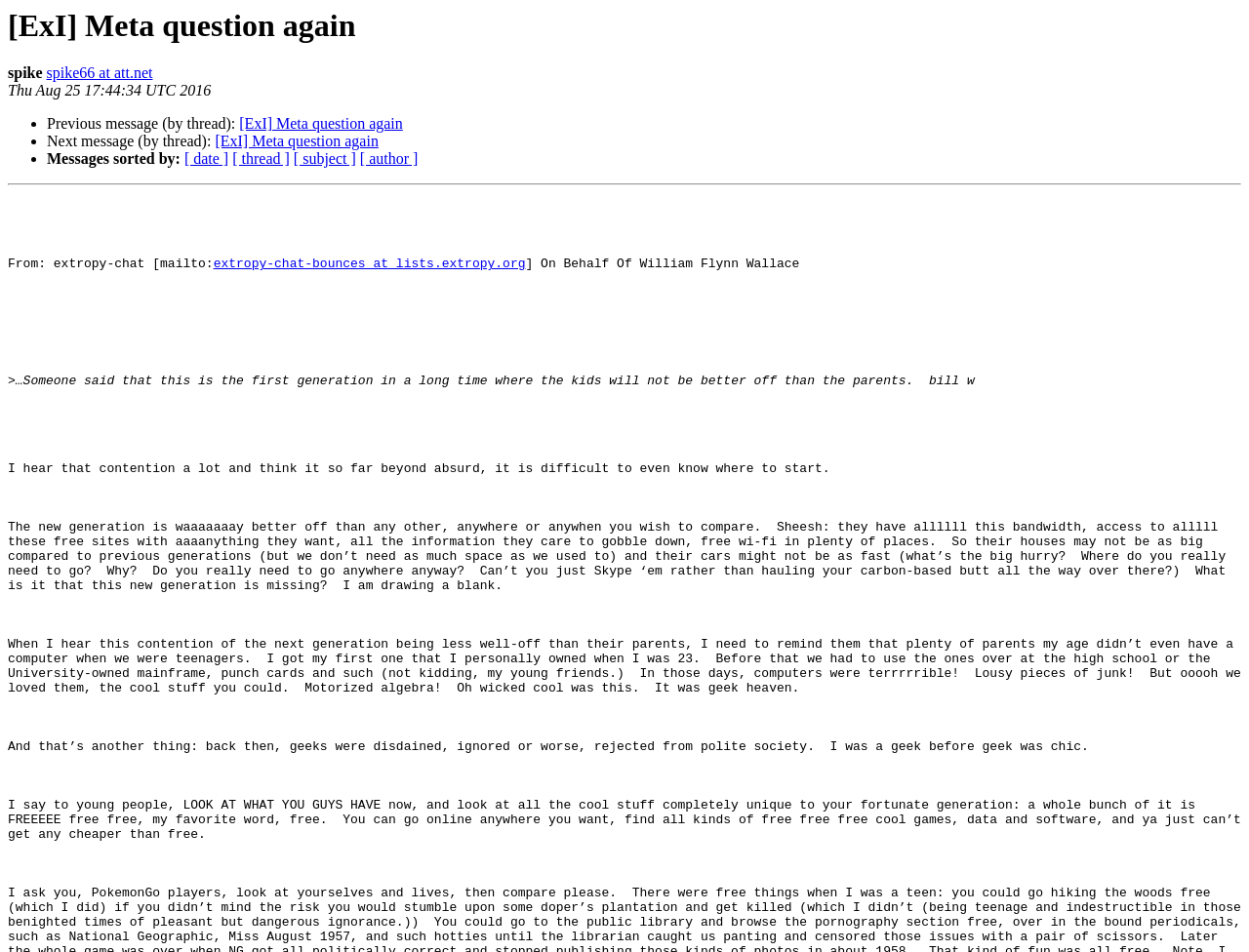Locate the bounding box coordinates of the item that should be clicked to fulfill the instruction: "Sort messages by date".

[0.148, 0.158, 0.183, 0.176]